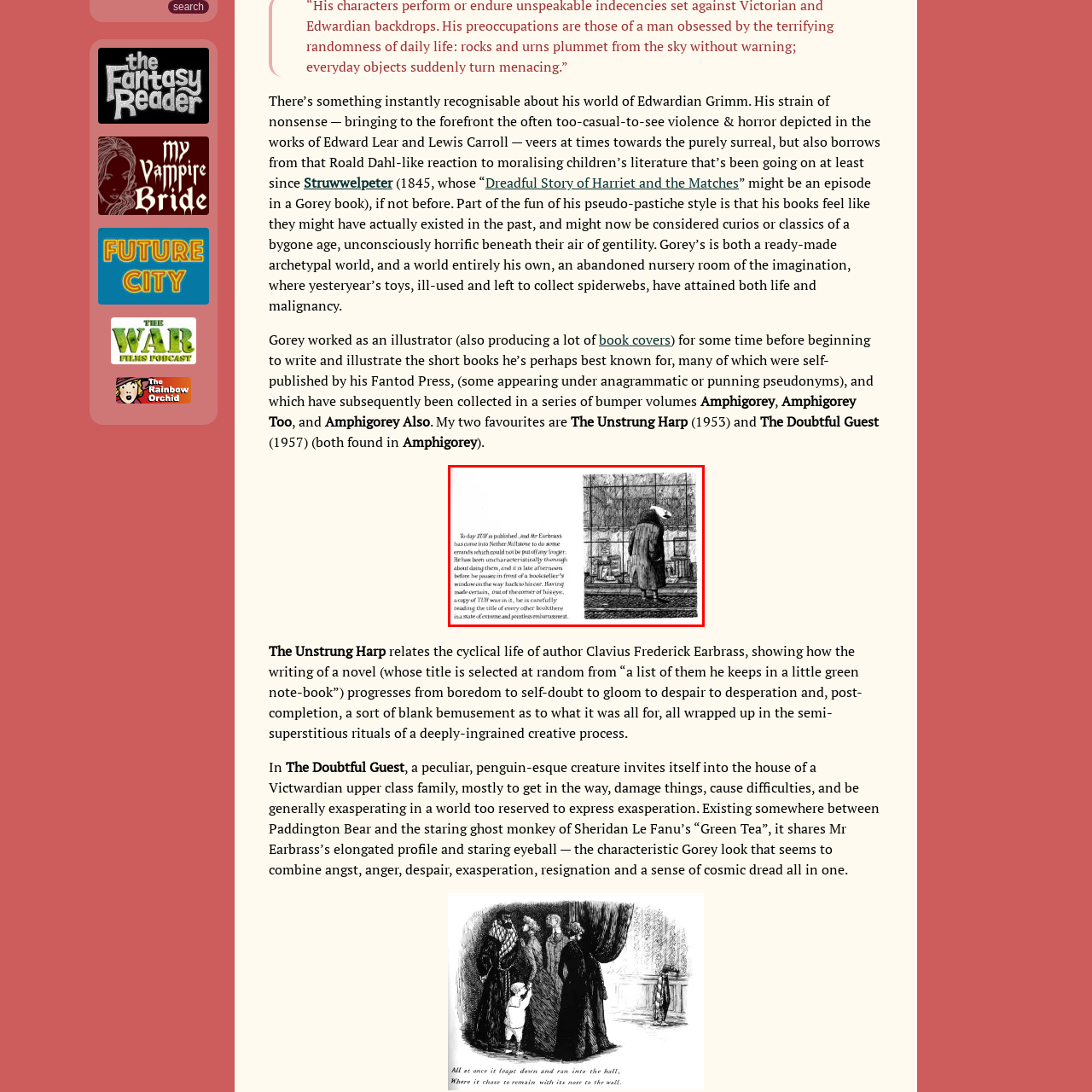Identify the subject within the red bounding box and respond to the following question in a single word or phrase:
What is the character looking at?

A display of books